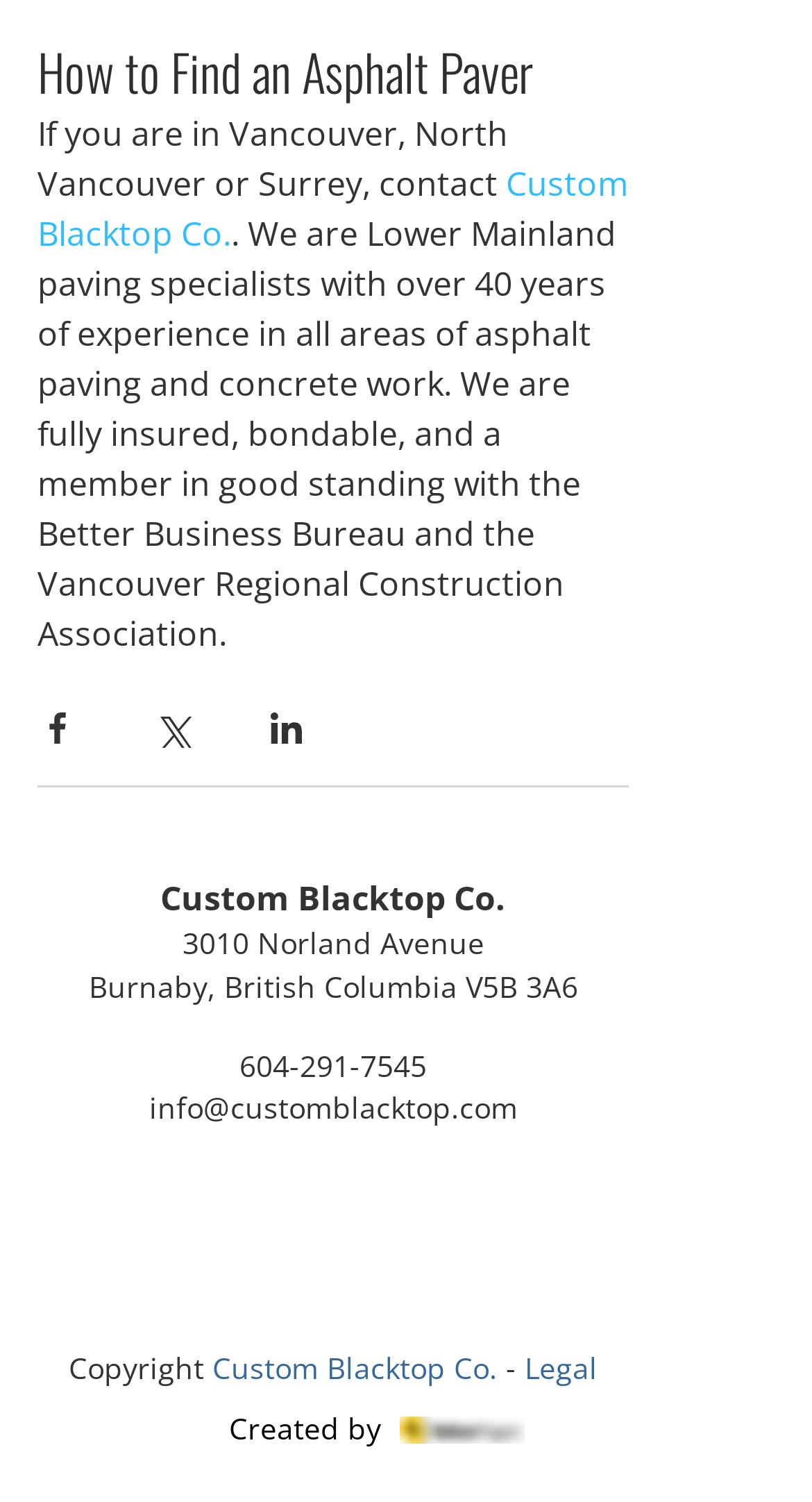Indicate the bounding box coordinates of the clickable region to achieve the following instruction: "Click the 'Share via Facebook' button."

[0.046, 0.471, 0.095, 0.498]